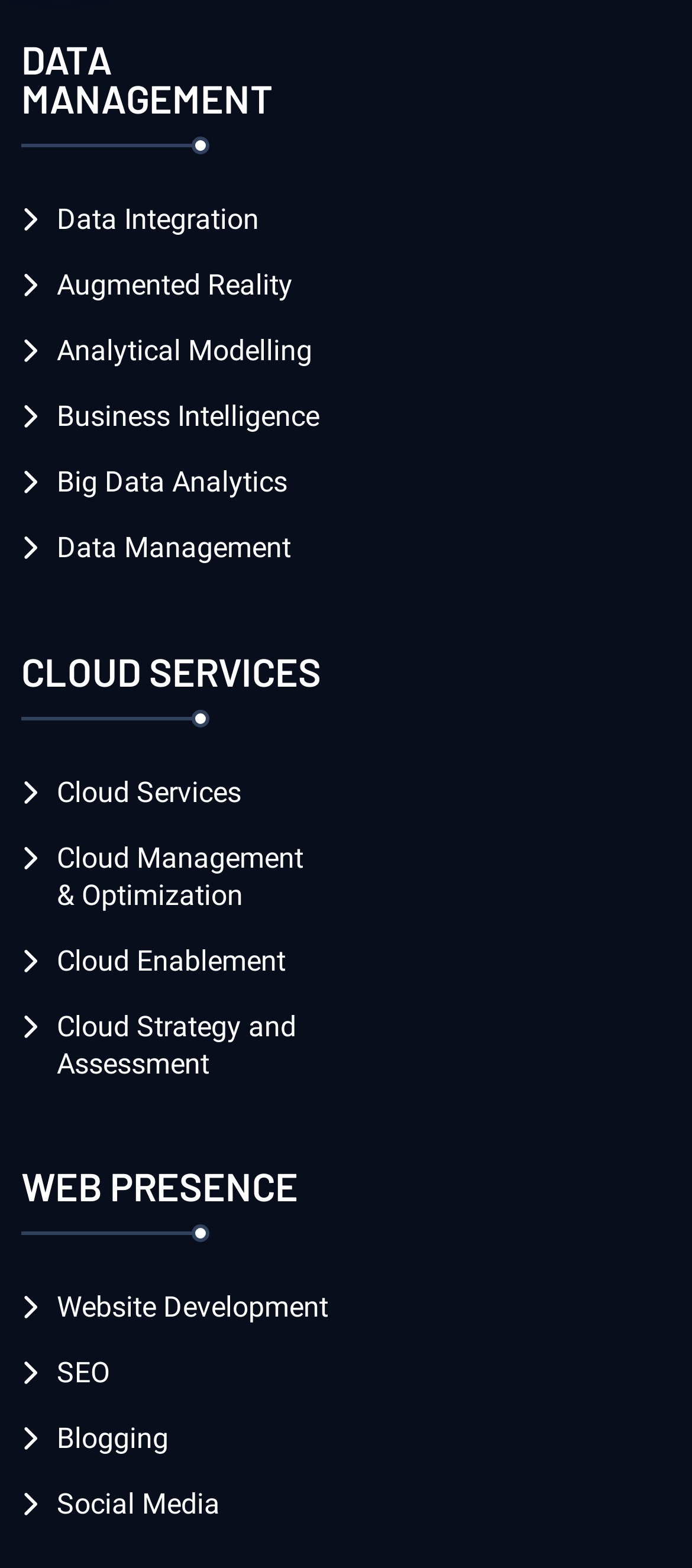Please identify the coordinates of the bounding box for the clickable region that will accomplish this instruction: "Explore Cloud Enablement".

[0.031, 0.601, 0.413, 0.624]